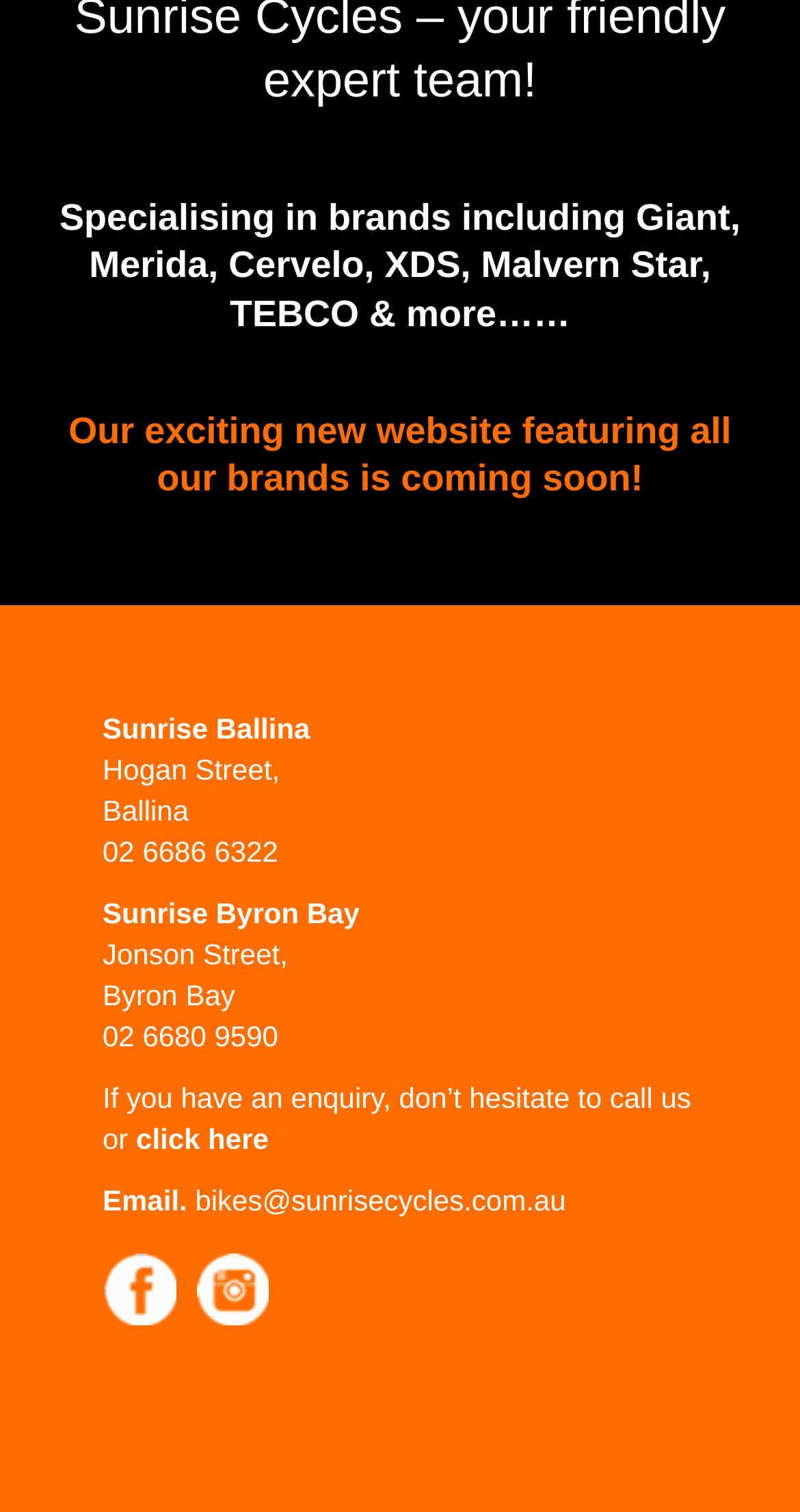What is the street name of Sunrise Byron Bay?
Offer a detailed and exhaustive answer to the question.

The street name of Sunrise Byron Bay can be found in the StaticText element with the text 'Jonson Street,', which is located below the address of Sunrise Byron Bay.